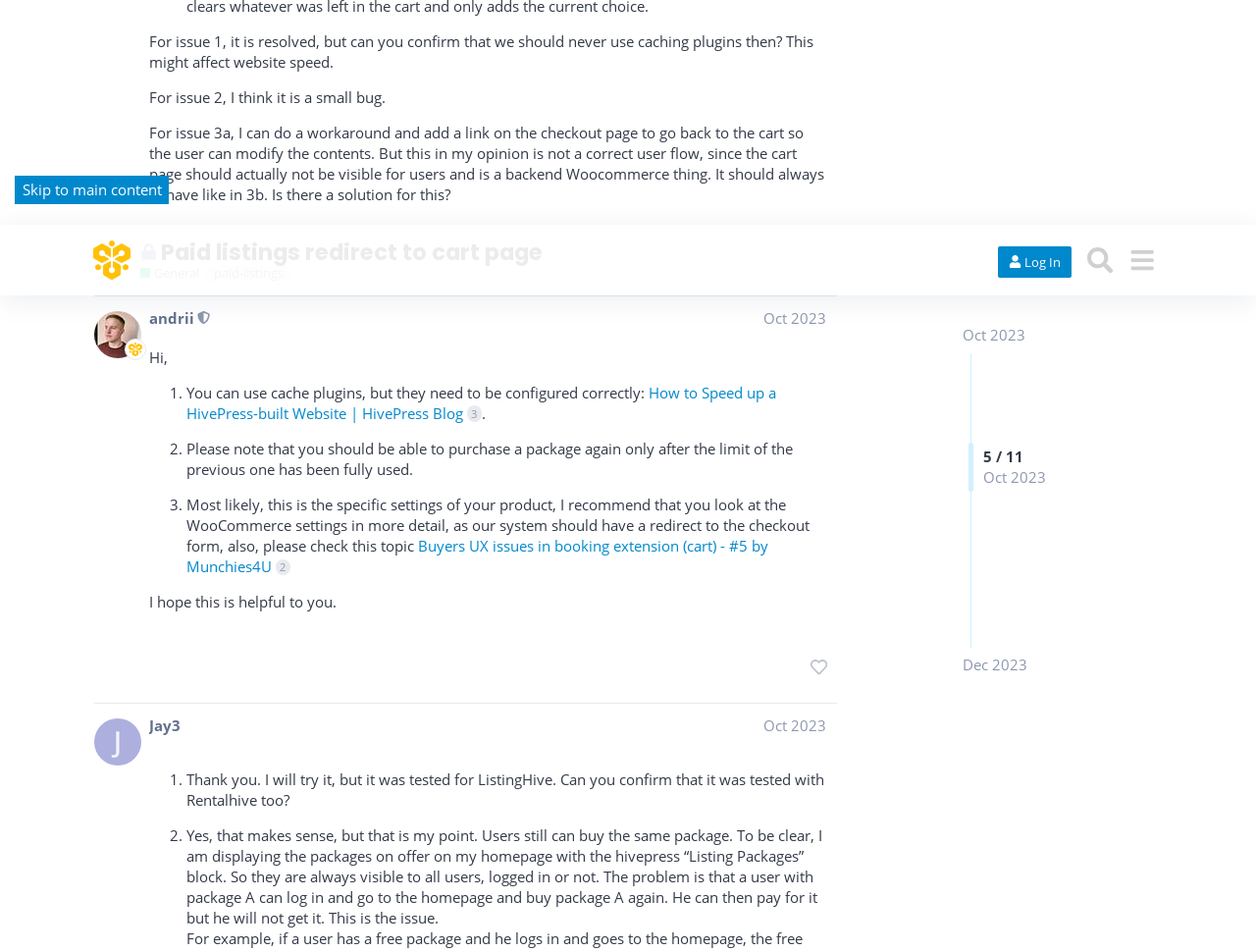Locate the bounding box coordinates of the clickable area needed to fulfill the instruction: "Sort by 'Replies'".

[0.653, 0.322, 0.711, 0.369]